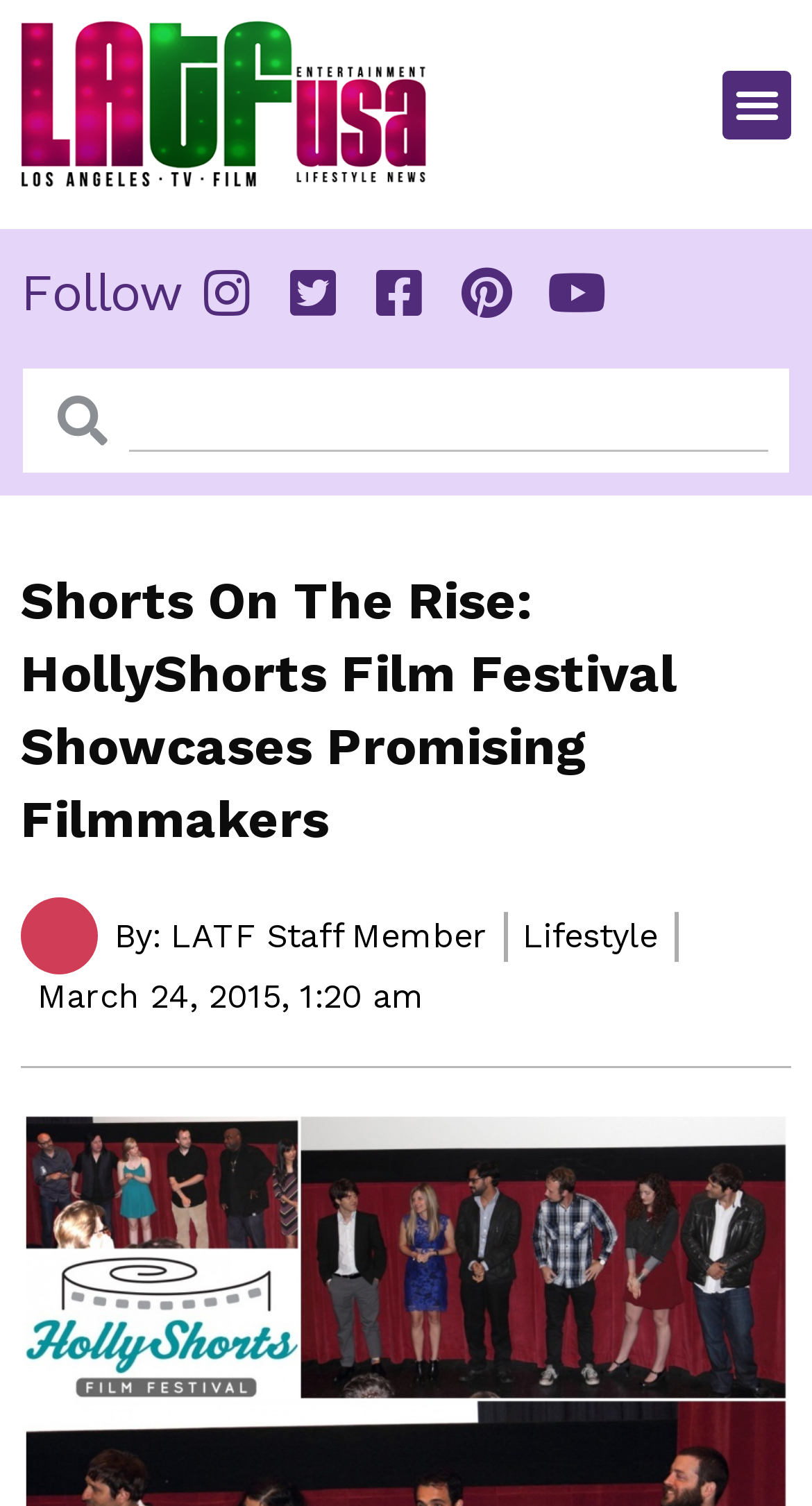Create a detailed summary of all the visual and textual information on the webpage.

The webpage appears to be an article about the HollyShorts Film Festival, which showcases promising filmmakers. At the top left of the page, there is a link, followed by a "Menu Toggle" button on the top right. Below the link, there is a "Follow" heading, accompanied by five social media links aligned horizontally.

On the top right side of the page, there is a search bar with a "Search" label and a searchbox. Below the search bar, the main article title "Shorts On The Rise: HollyShorts Film Festival Showcases Promising Filmmakers" is displayed prominently.

The article is attributed to "LATF Staff Member" with a small image of the staff member on the left, accompanied by the text "By: LATF Staff Member" and the category "Lifestyle" on the right. The article's publication date and time, "March 24, 2015, 1:20 am", are displayed below the attribution.